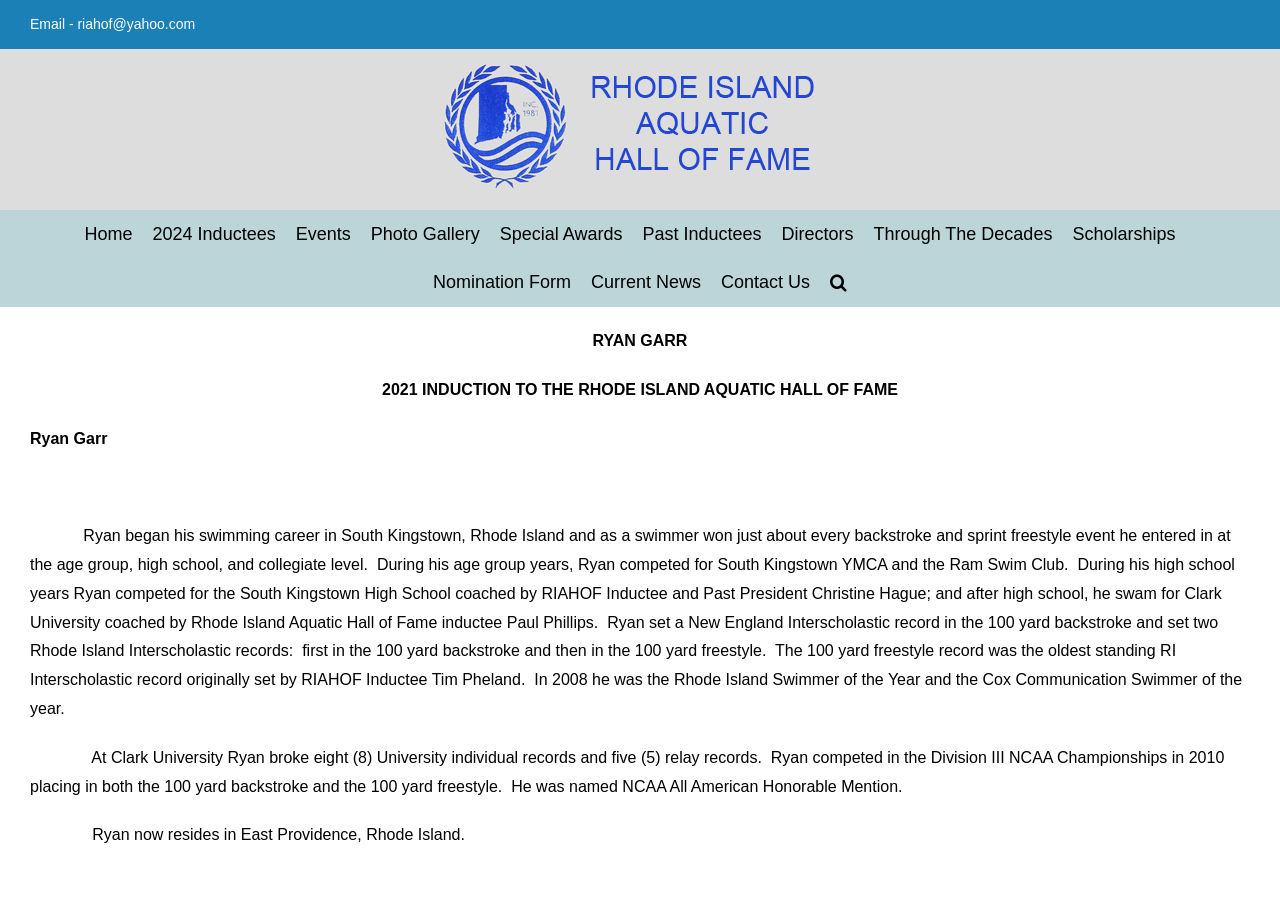What is Ryan Garr's swimming career origin?
Look at the image and respond with a one-word or short-phrase answer.

South Kingstown, Rhode Island